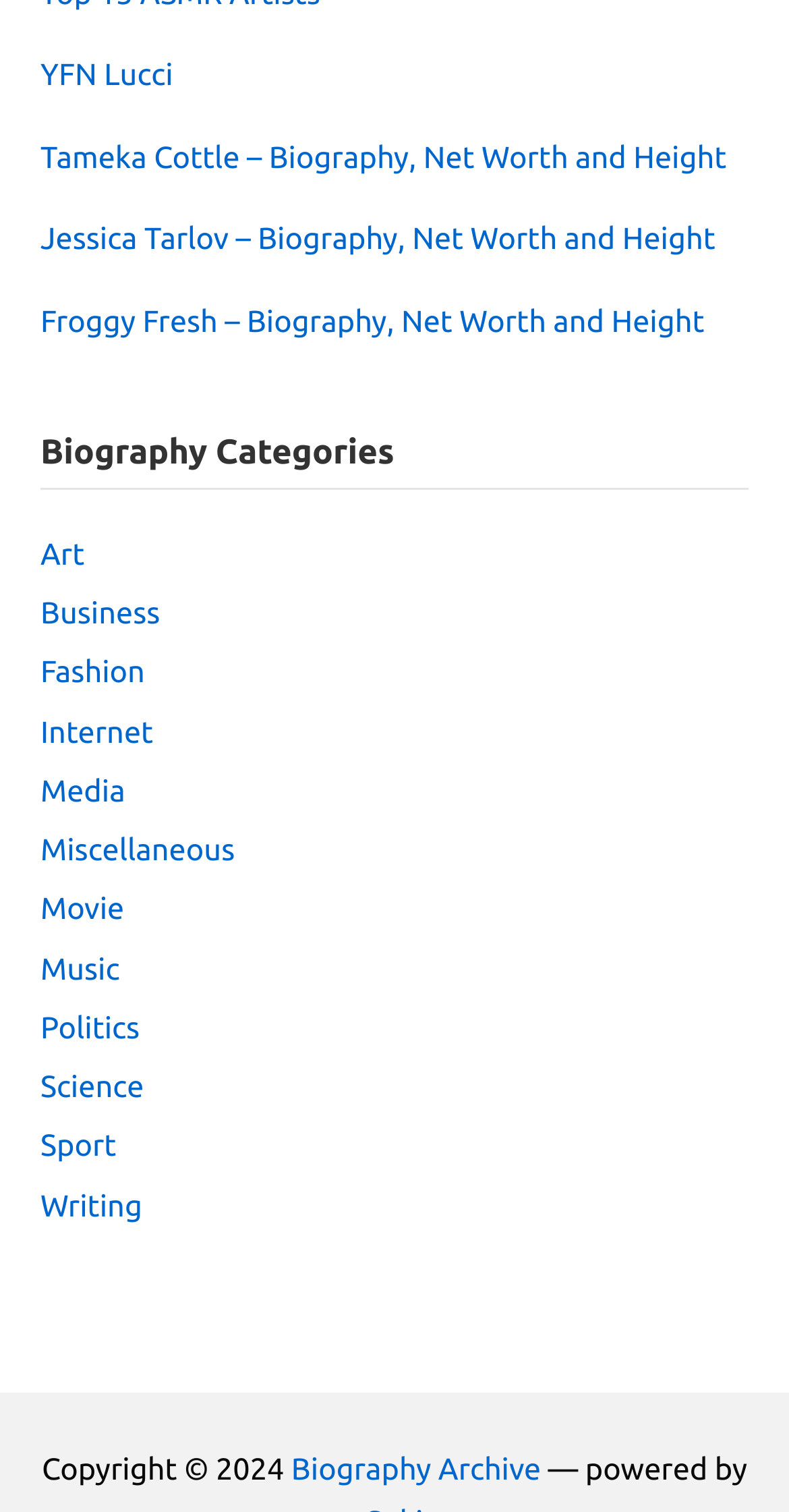Please specify the bounding box coordinates of the clickable region to carry out the following instruction: "Browse the Sport category". The coordinates should be four float numbers between 0 and 1, in the format [left, top, right, bottom].

[0.051, 0.746, 0.147, 0.769]